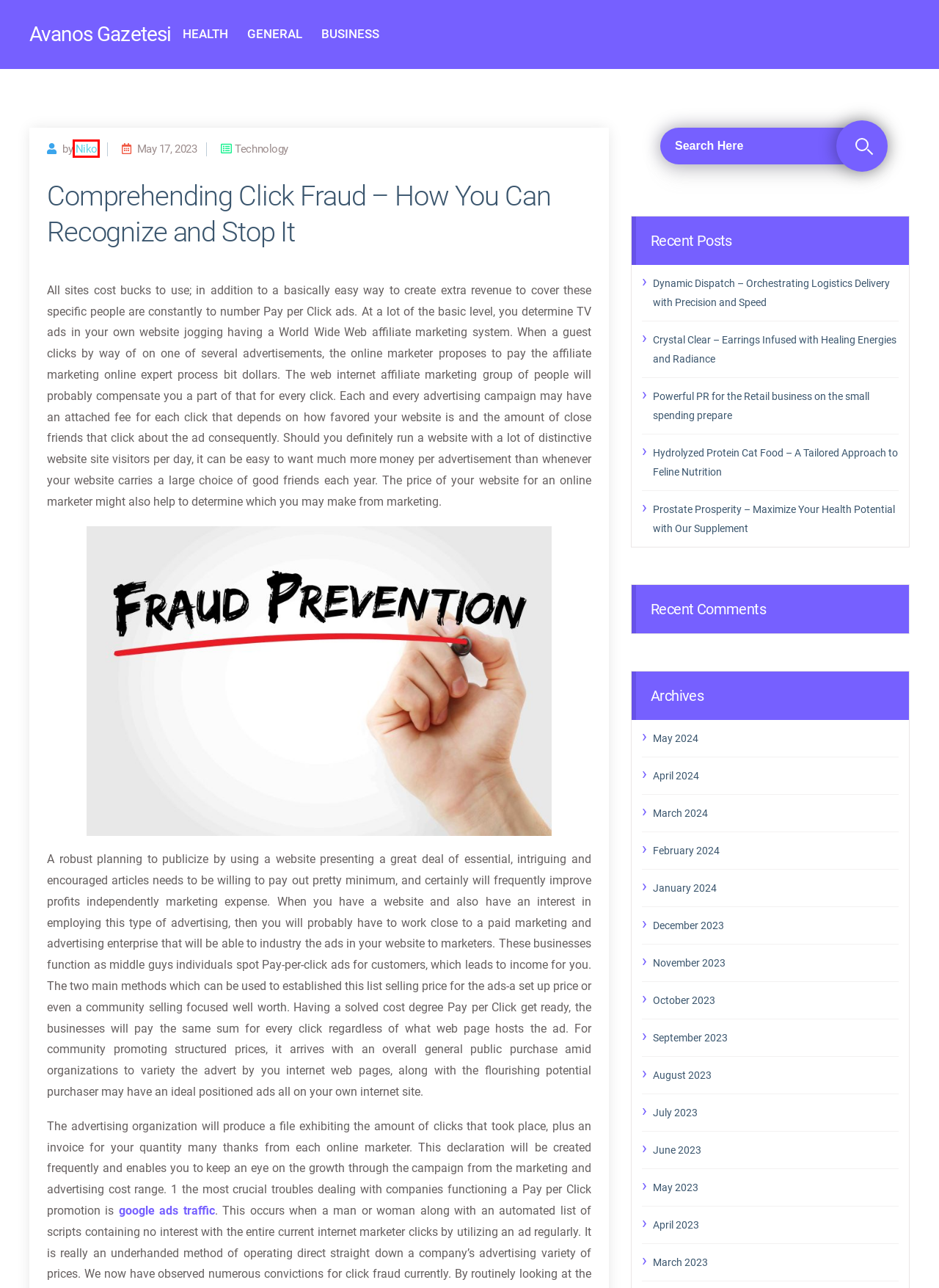Look at the given screenshot of a webpage with a red rectangle bounding box around a UI element. Pick the description that best matches the new webpage after clicking the element highlighted. The descriptions are:
A. September 2023 – Avanos Gazetesi
B. Niko – Avanos Gazetesi
C. March 2023 – Avanos Gazetesi
D. Business – Avanos Gazetesi
E. August 2023 – Avanos Gazetesi
F. July 2023 – Avanos Gazetesi
G. November 2023 – Avanos Gazetesi
H. June 2023 – Avanos Gazetesi

B